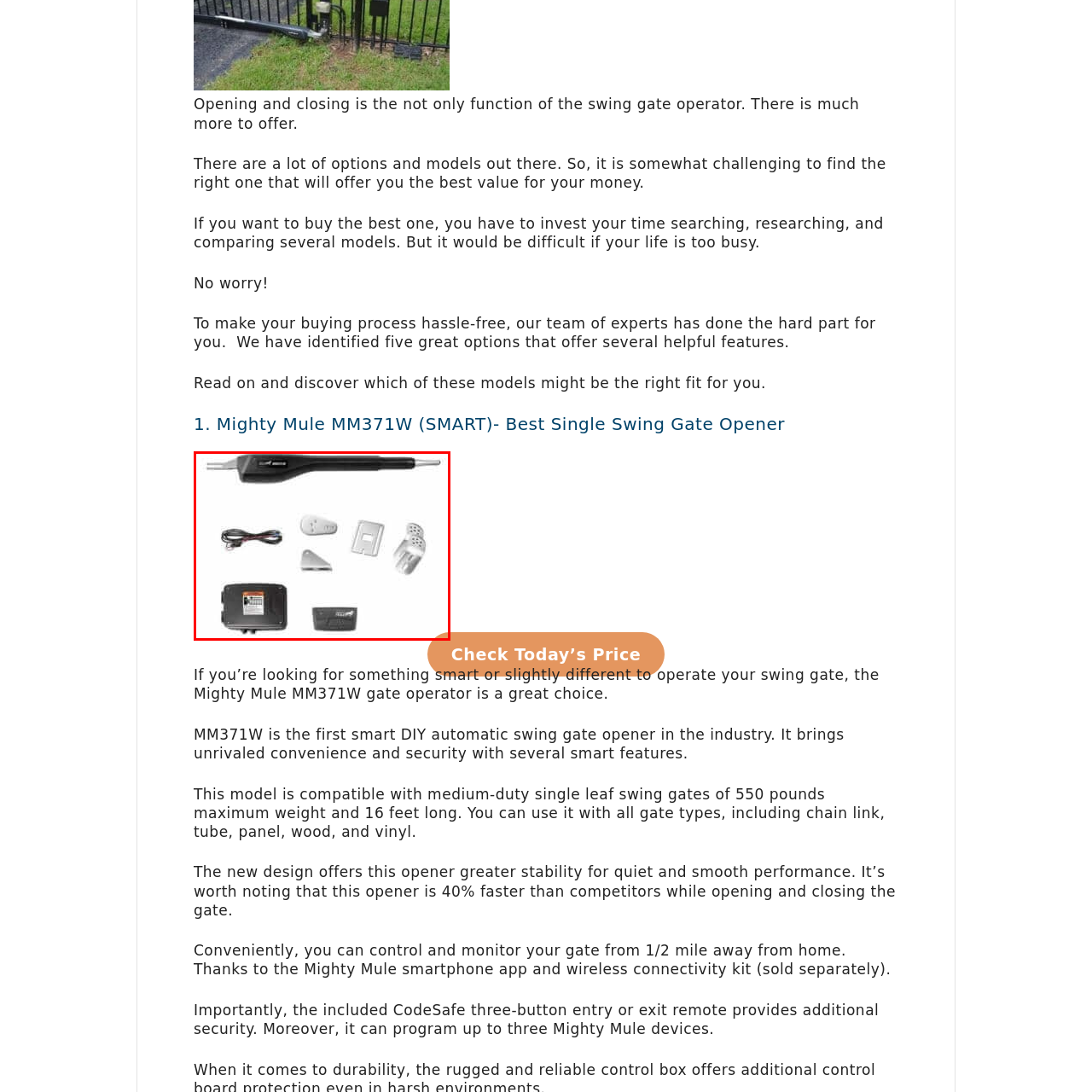Focus on the image marked by the red bounding box and offer an in-depth answer to the subsequent question based on the visual content: What is included in the package?

The package of the MM371W gate opener includes all the necessary installation accessories, such as wiring and mounting hardware, ensuring that users have everything they need to set up the system correctly.